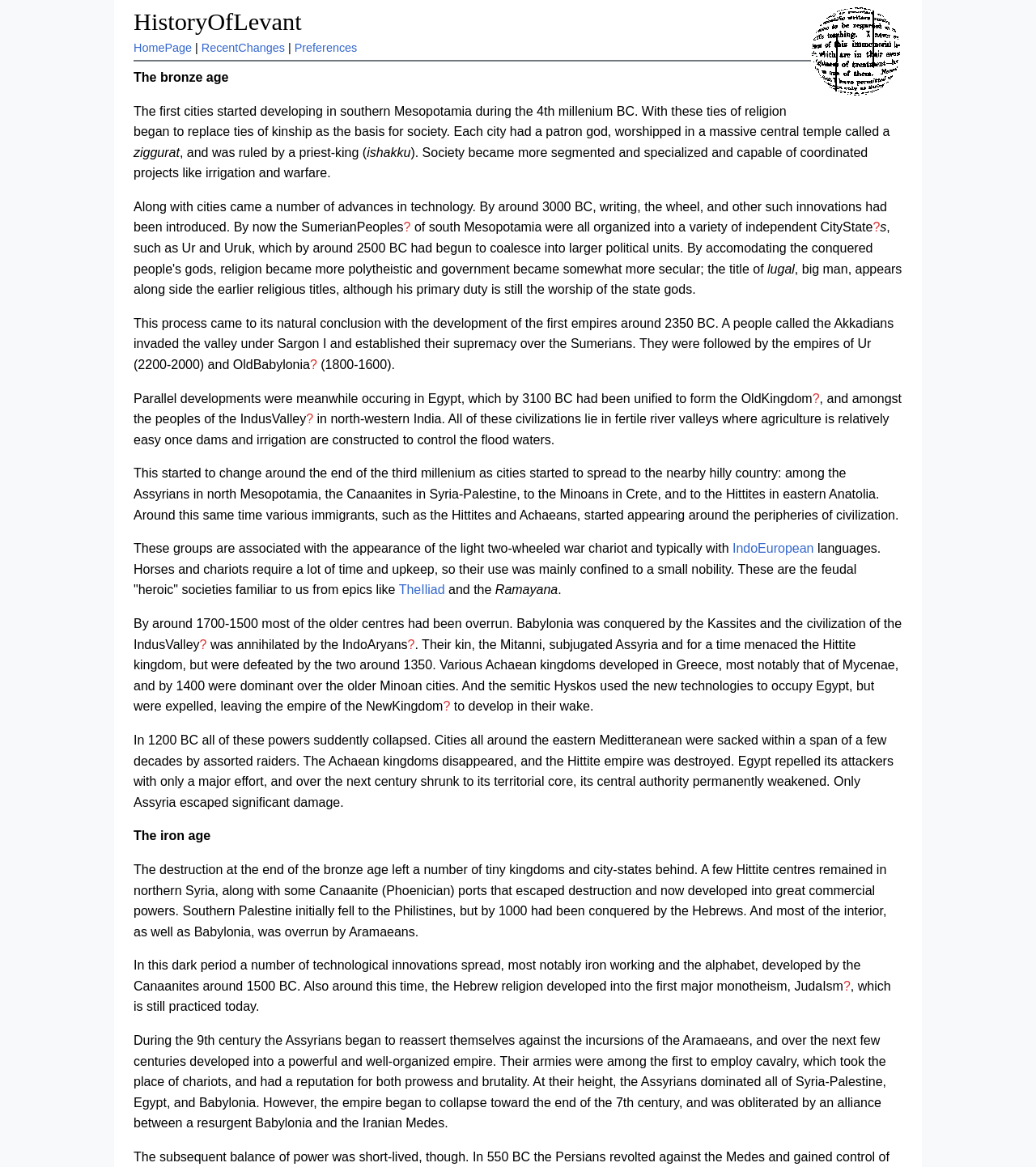What is the main topic of this webpage?
Utilize the information in the image to give a detailed answer to the question.

Based on the webpage content, it appears to be a historical article about the Levant region, covering its development from the bronze age to the iron age, including the rise and fall of various empires and civilizations.